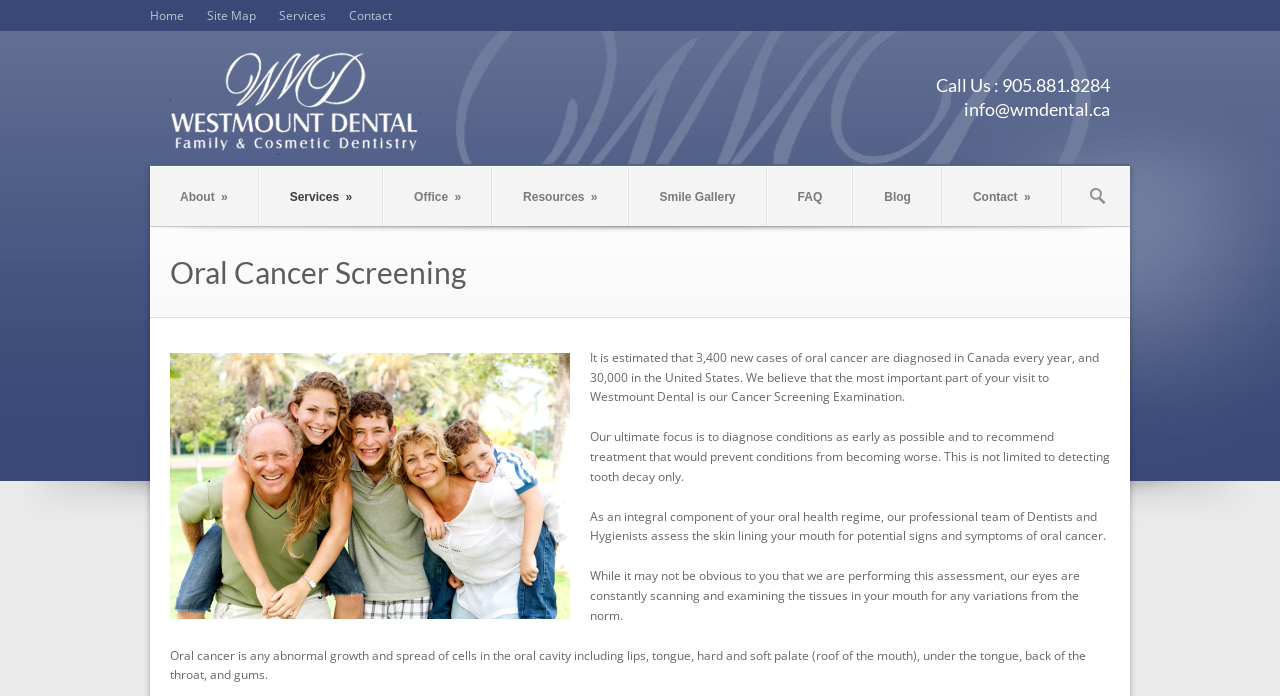What is the purpose of the Cancer Screening Examination?
Using the image as a reference, answer with just one word or a short phrase.

To diagnose conditions early